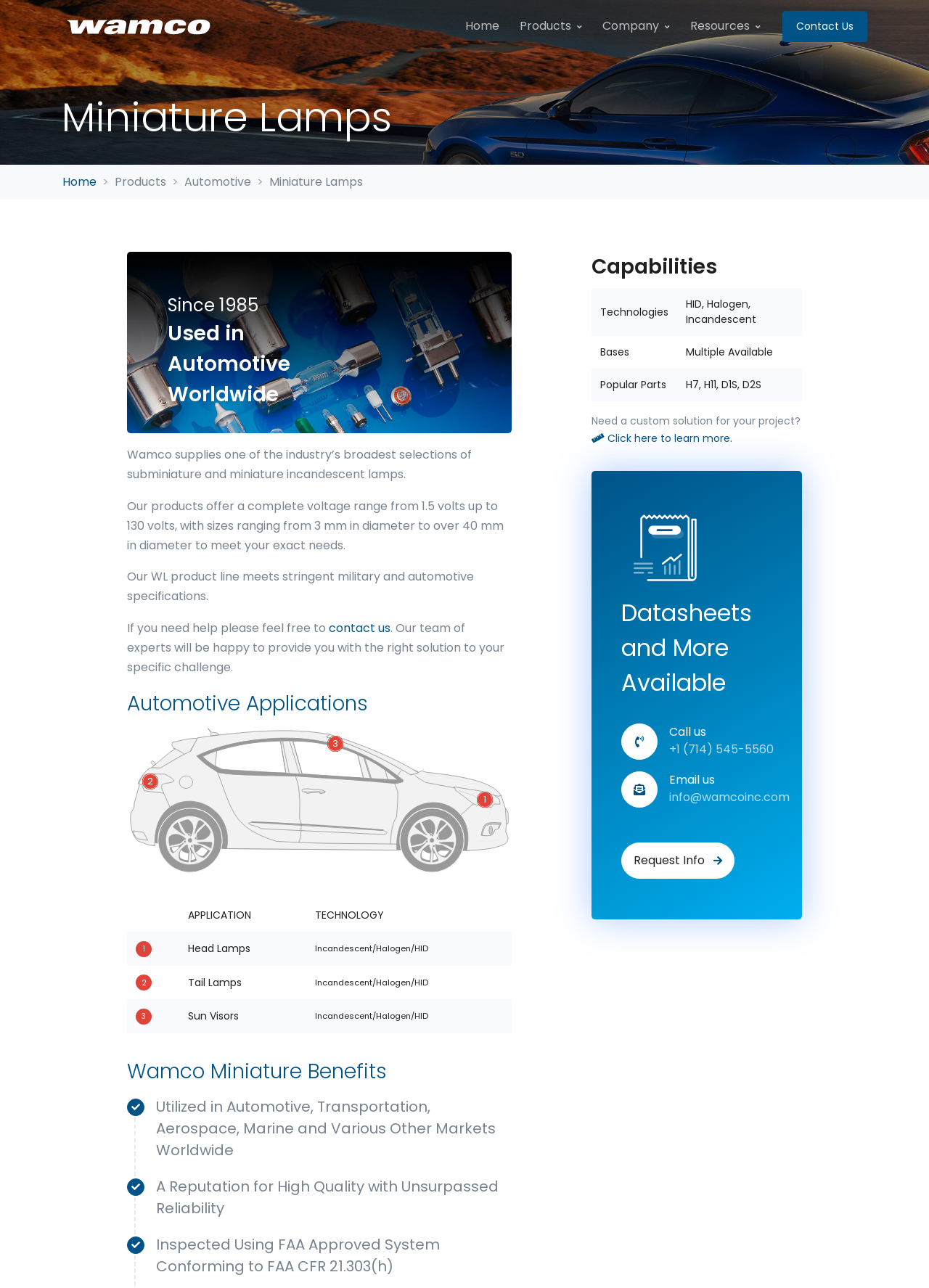Show the bounding box coordinates for the element that needs to be clicked to execute the following instruction: "Click on the 'Wamco' logo". Provide the coordinates in the form of four float numbers between 0 and 1, i.e., [left, top, right, bottom].

[0.066, 0.01, 0.234, 0.031]